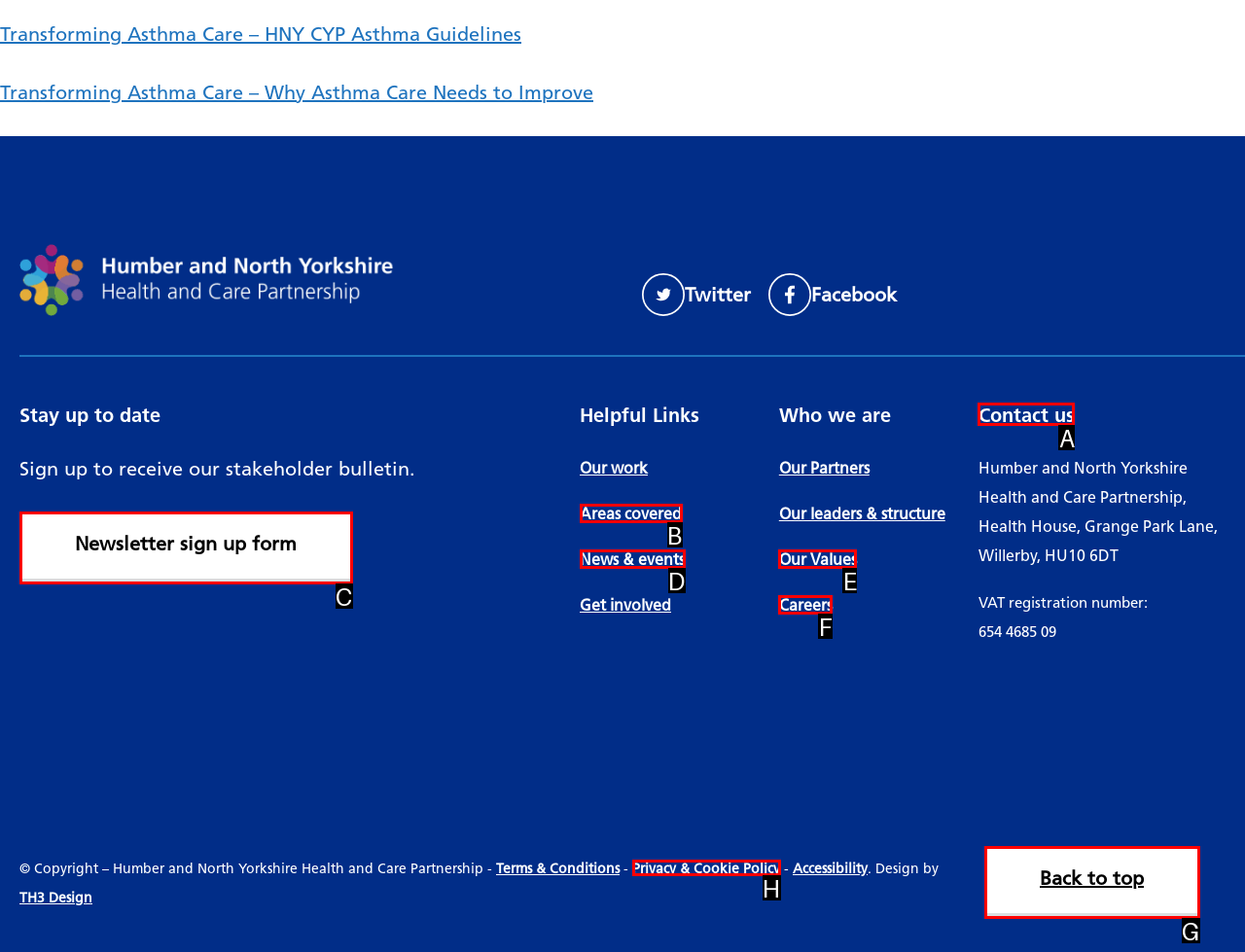Identify the matching UI element based on the description: Newsletter sign up form
Reply with the letter from the available choices.

C